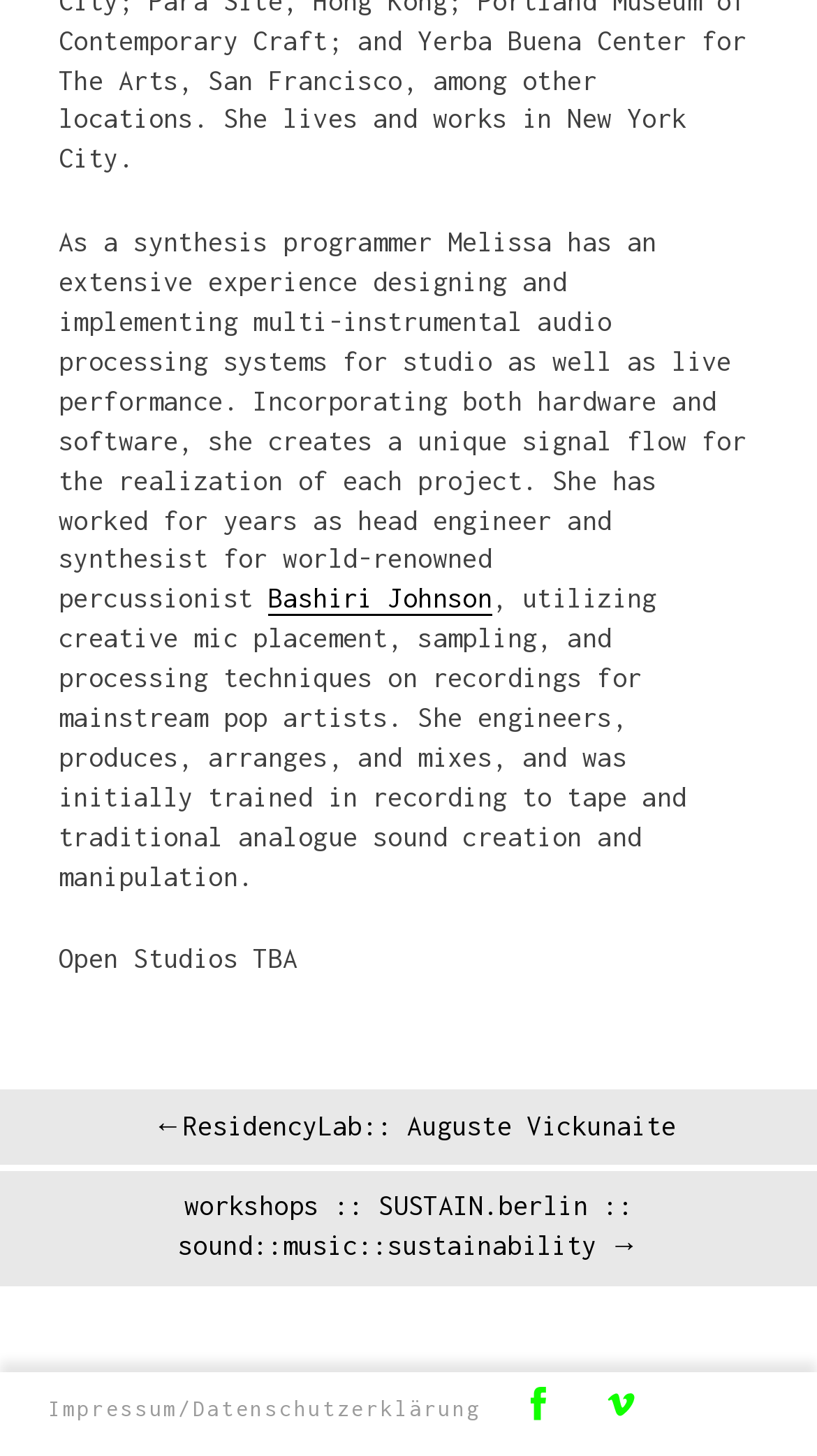What is Melissa's profession?
Please provide a comprehensive answer based on the details in the screenshot.

Based on the StaticText element, it is mentioned that 'As a synthesis programmer Melissa has an extensive experience...'. This indicates that Melissa is a synthesis programmer.